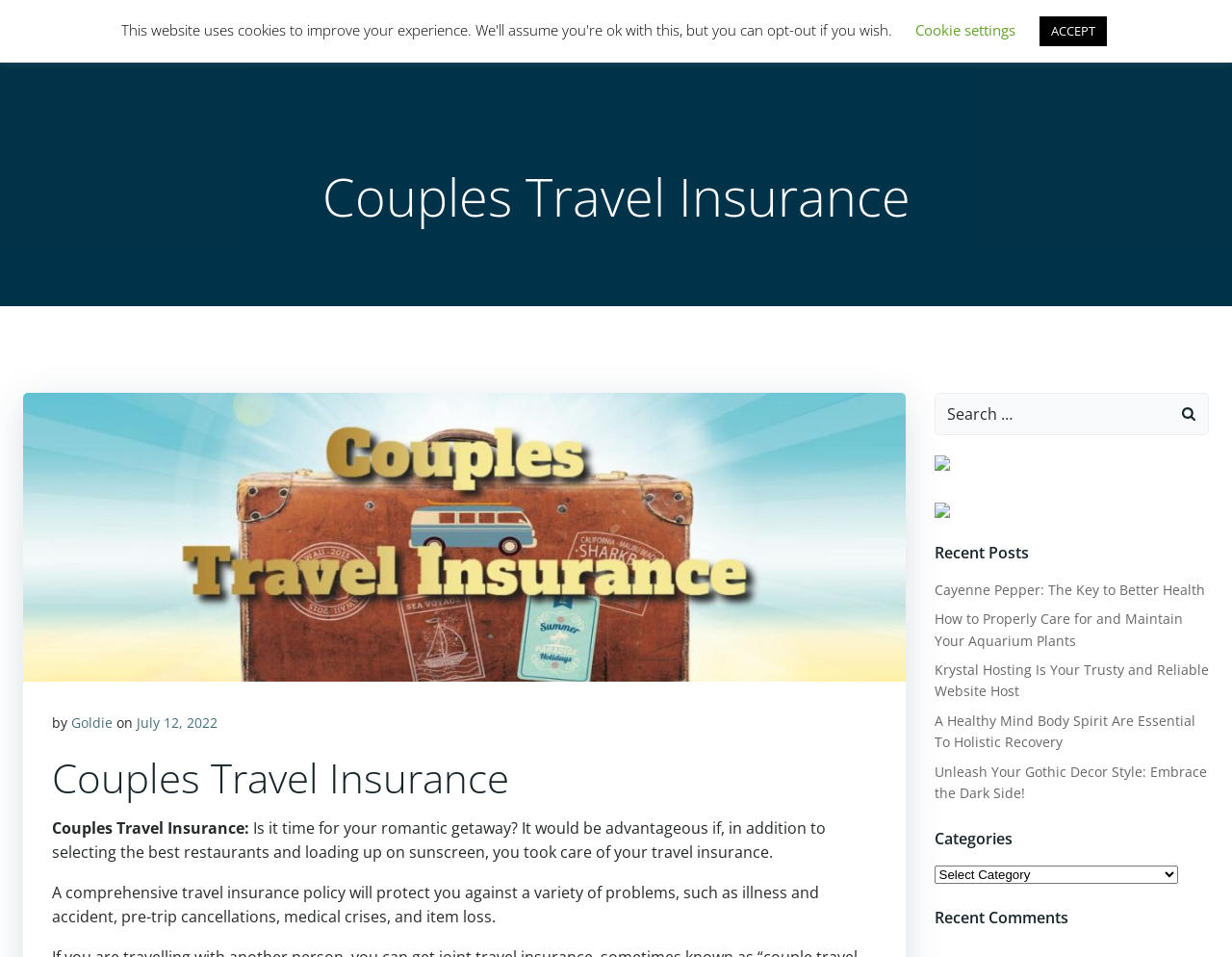Respond to the question below with a concise word or phrase:
What is the purpose of the search box?

To search for content